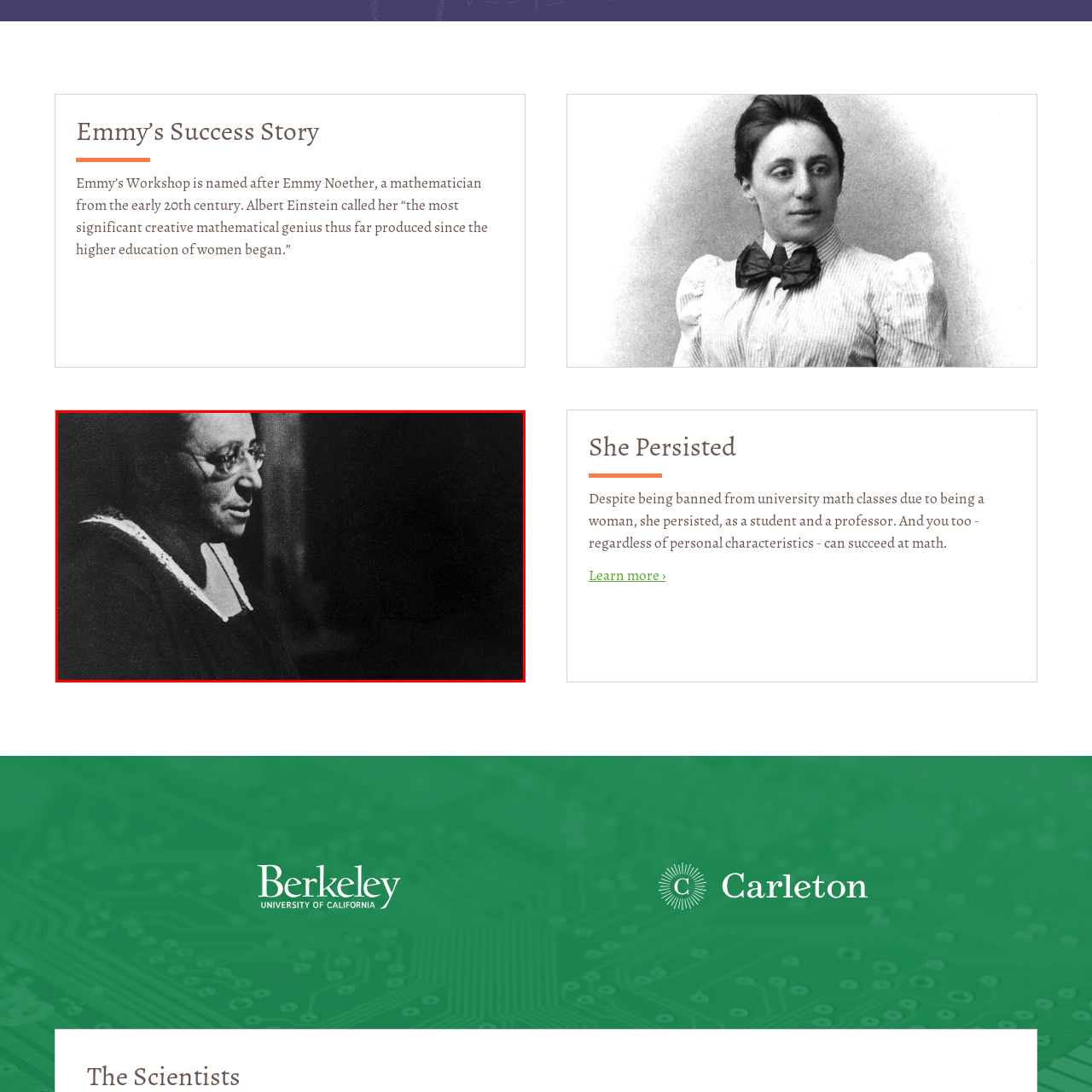What is Emmy Noether known for?
Carefully scrutinize the image inside the red bounding box and generate a comprehensive answer, drawing from the visual content.

According to the caption, Emmy Noether is known for her groundbreaking contributions to abstract algebra and theoretical physics, which highlights her significance as a mathematician.